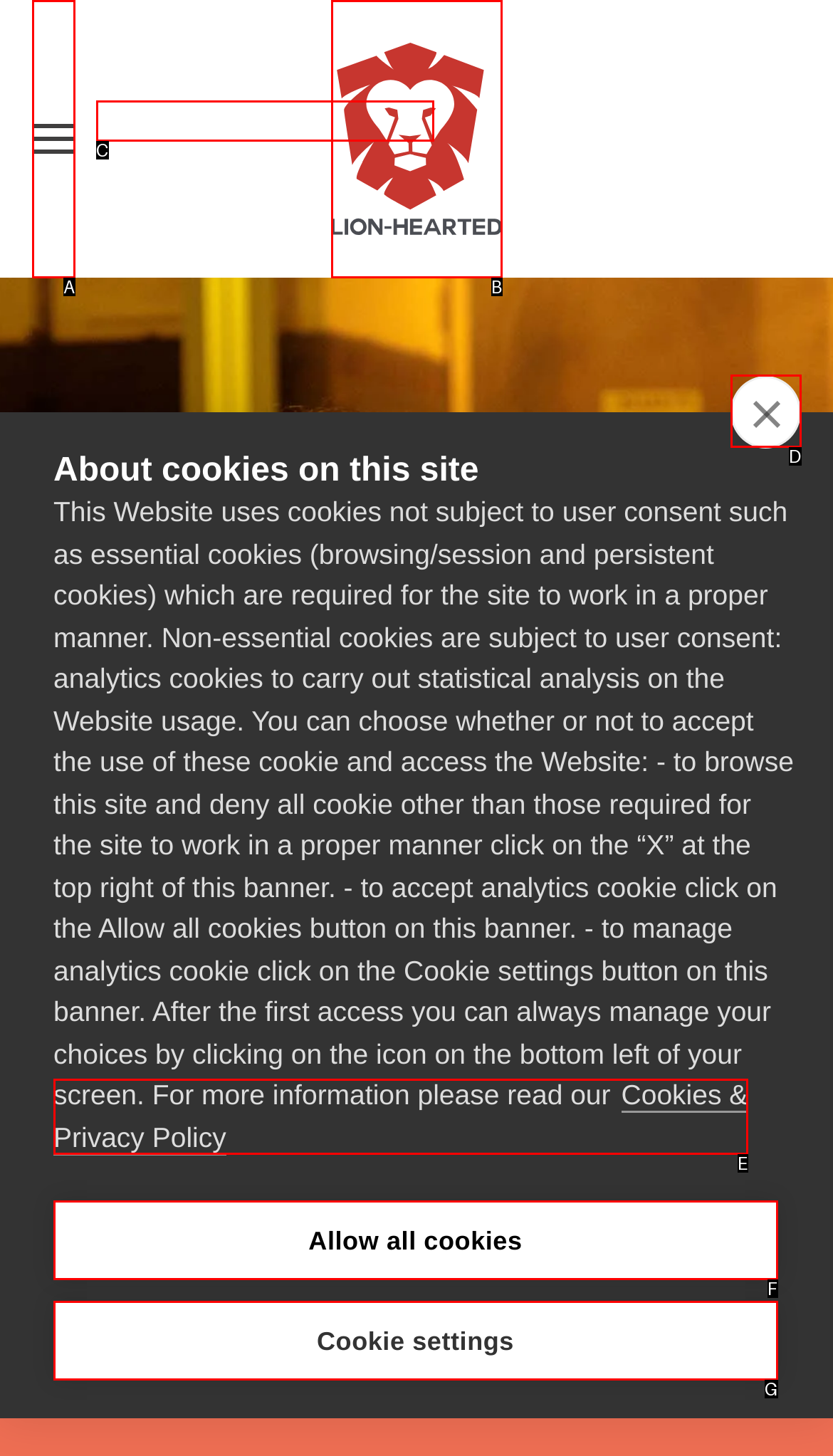From the given options, find the HTML element that fits the description: alt="Unto Adoption". Reply with the letter of the chosen element.

None